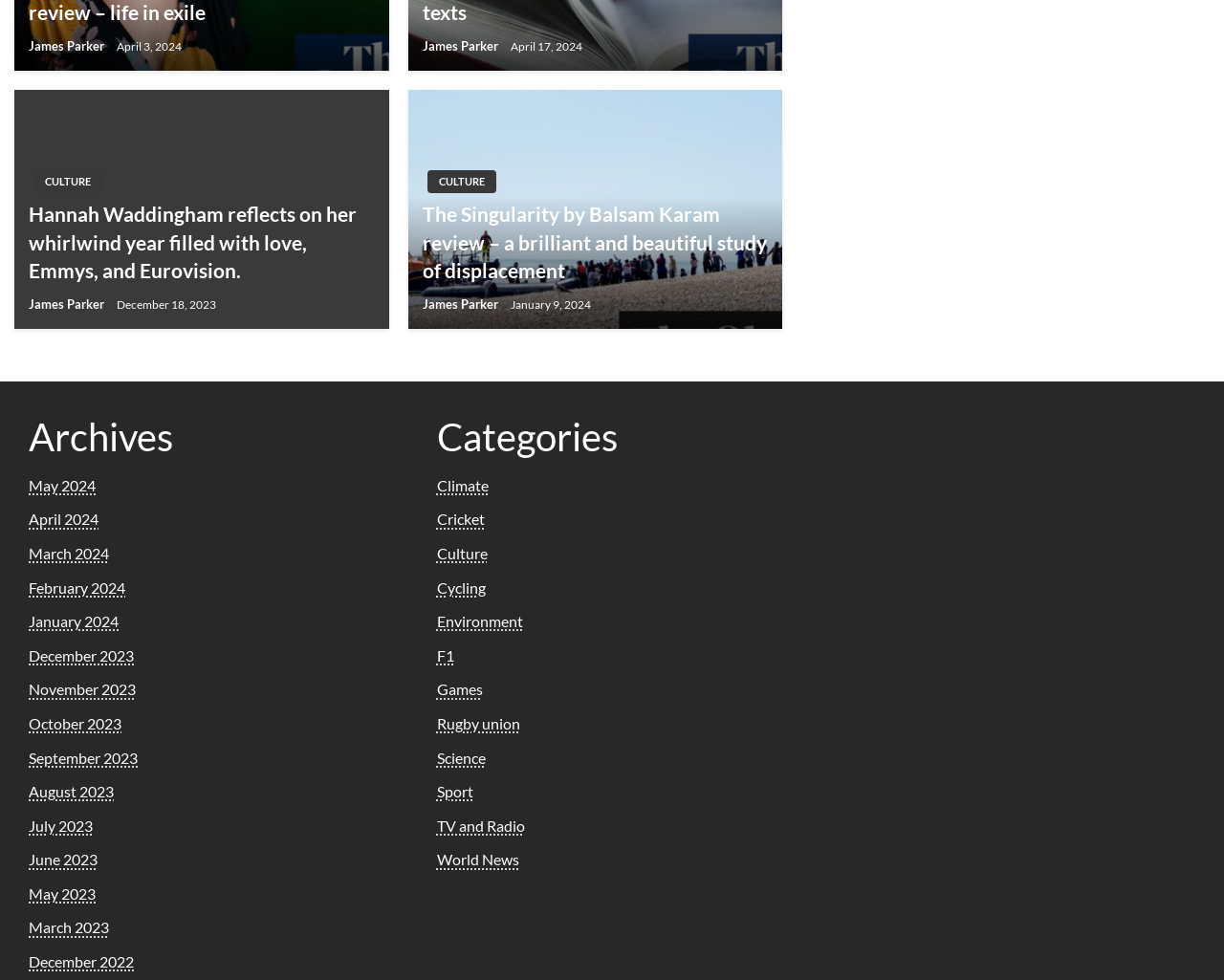Refer to the image and answer the question with as much detail as possible: What is the title of the first article?

I looked at the first article element [394] and found a heading element [602] with the text 'Hannah Waddingham reflects on her whirlwind year filled with love, Emmys, and Eurovision.', which is the title of the article.